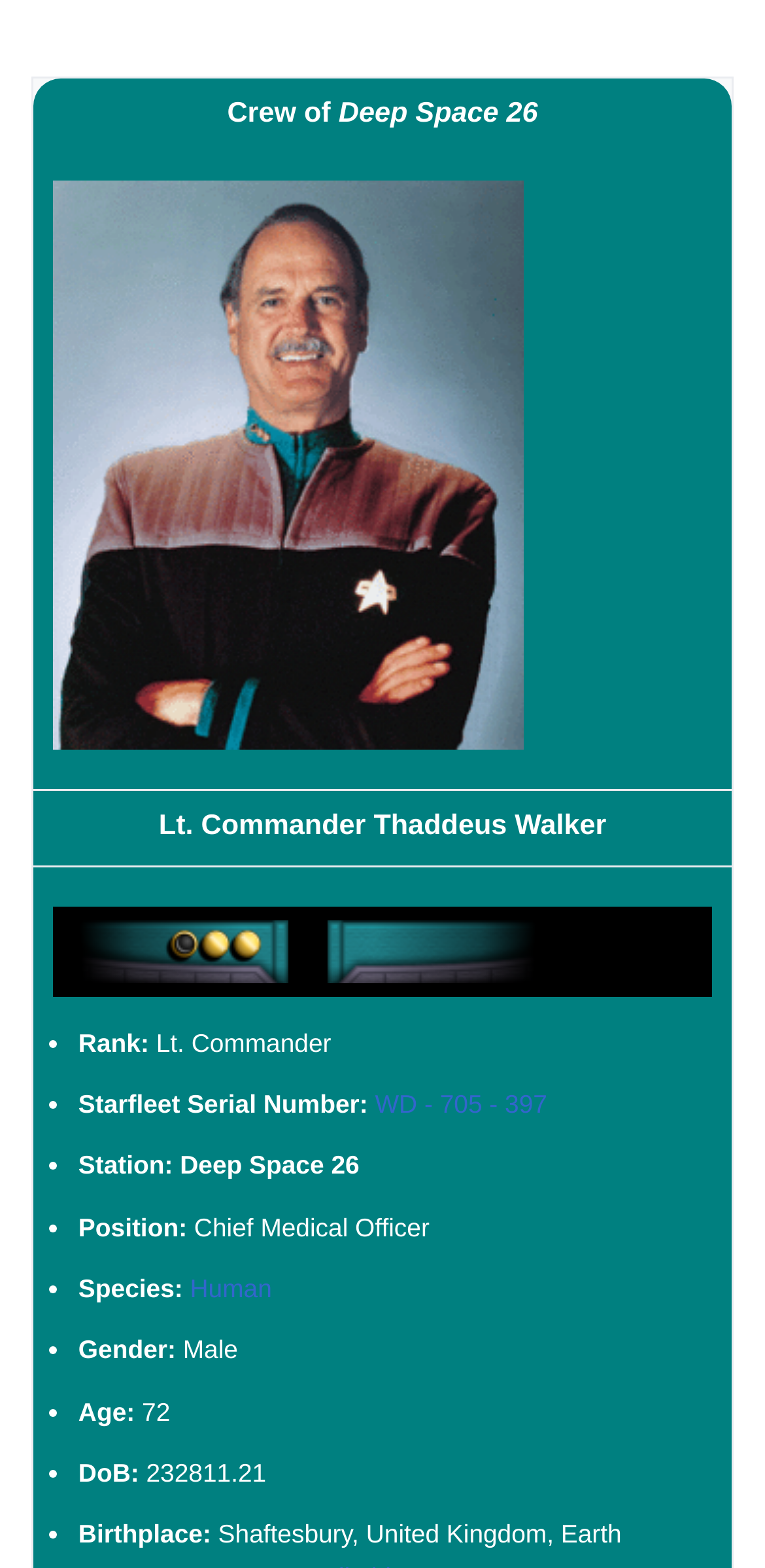Given the description: "Deep Space 26", determine the bounding box coordinates of the UI element. The coordinates should be formatted as four float numbers between 0 and 1, [left, top, right, bottom].

[0.443, 0.062, 0.703, 0.082]